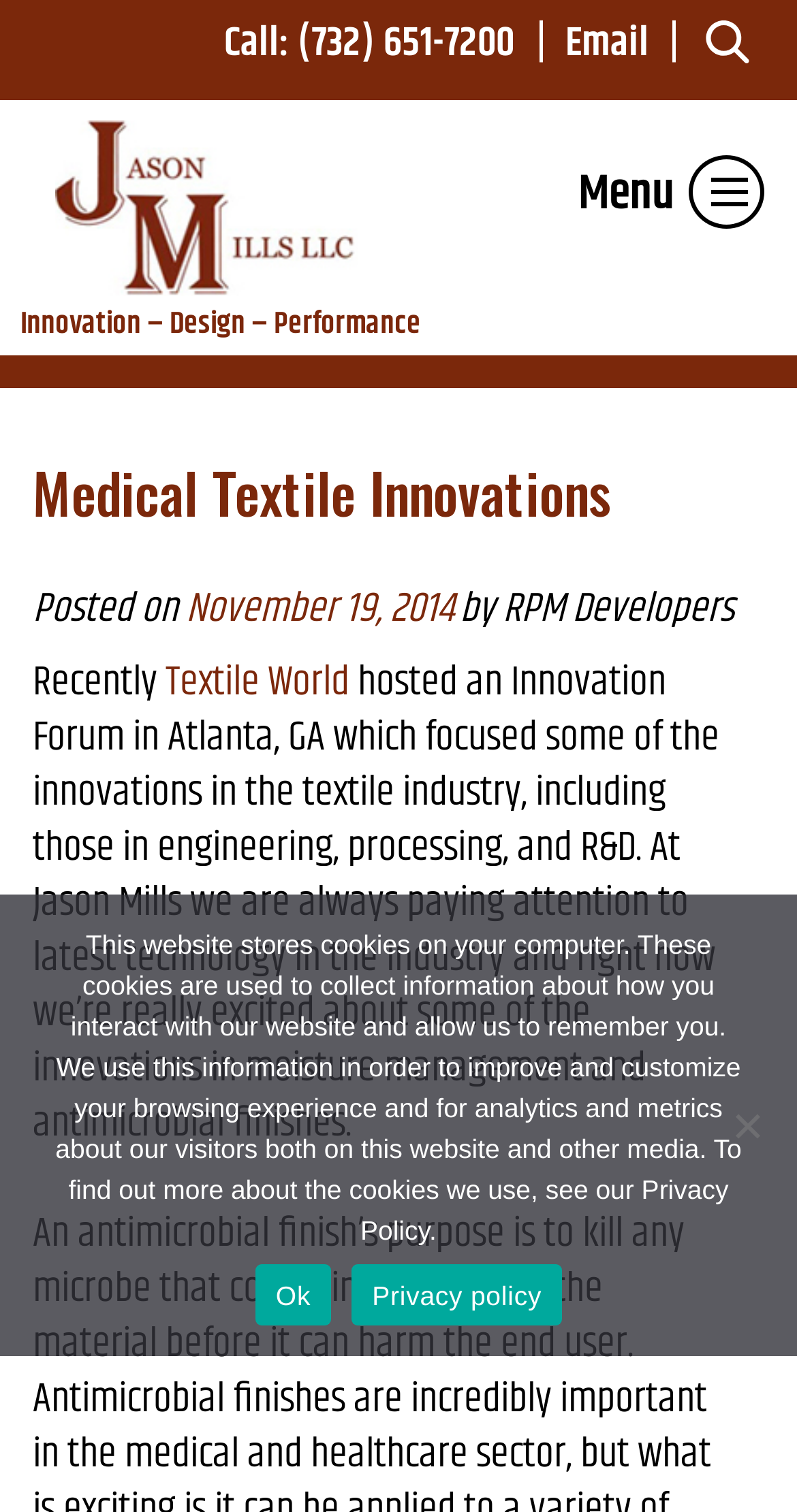Find and specify the bounding box coordinates that correspond to the clickable region for the instruction: "Email the company".

[0.71, 0.008, 0.815, 0.05]